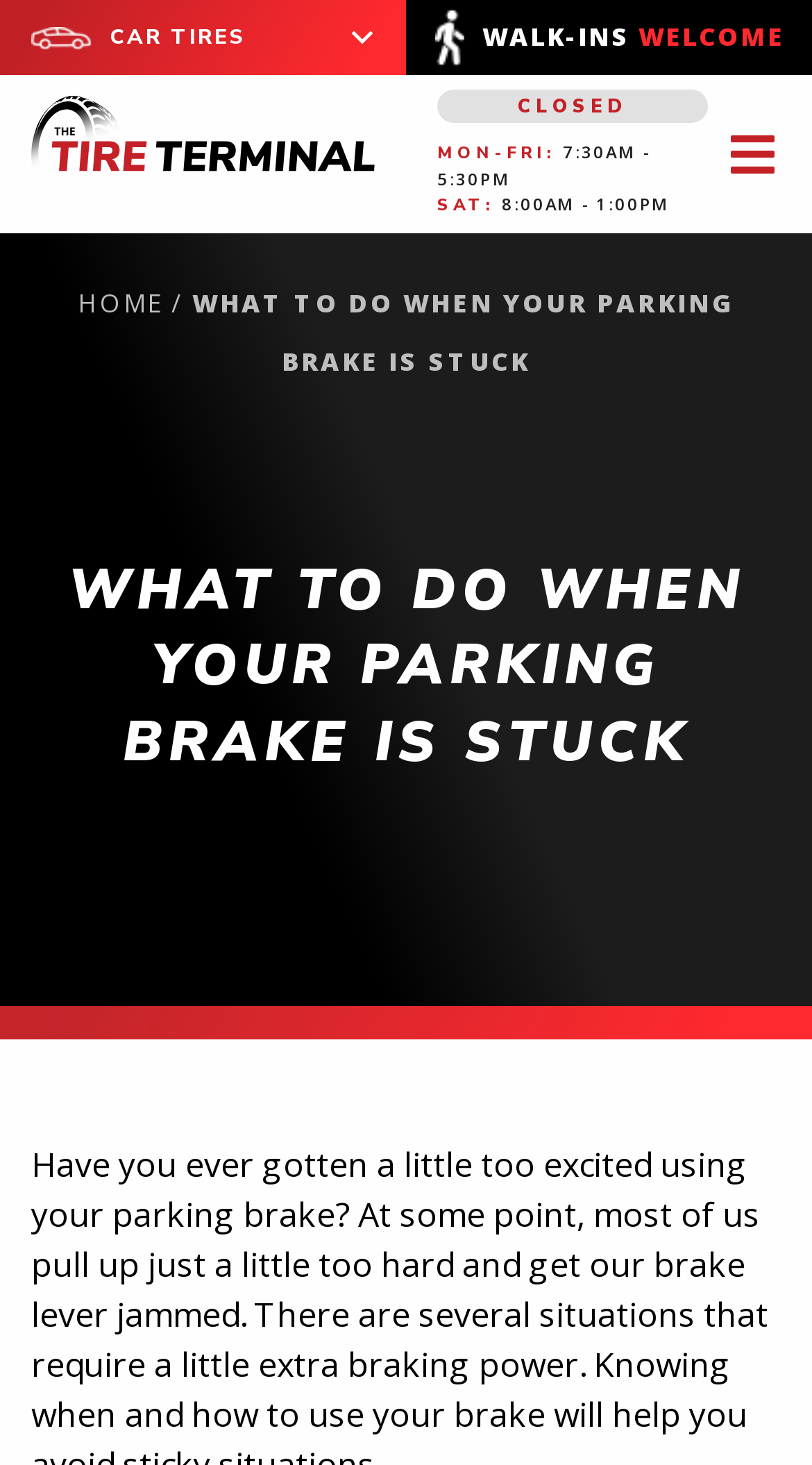Please provide a brief answer to the question using only one word or phrase: 
What is the logo of the website?

TireTerminal_New_Logo